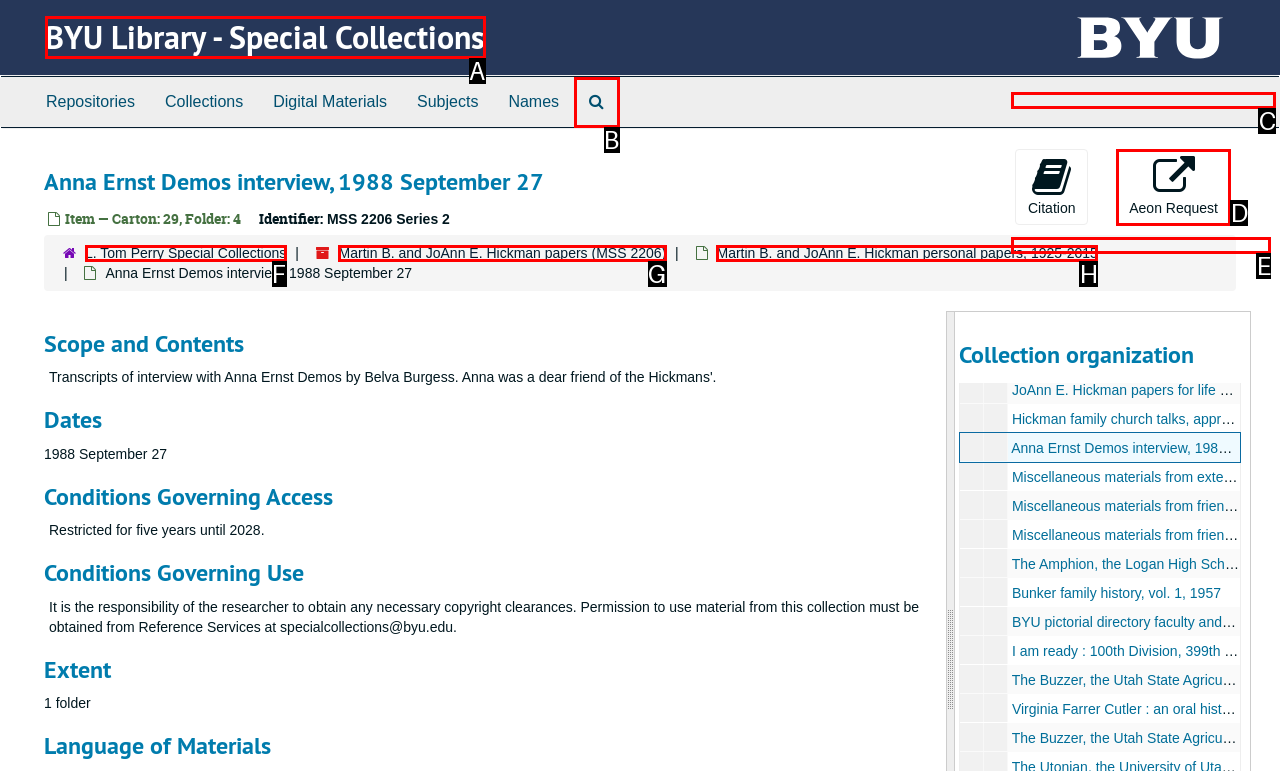Find the option that fits the given description: L. Tom Perry Special Collections
Answer with the letter representing the correct choice directly.

F